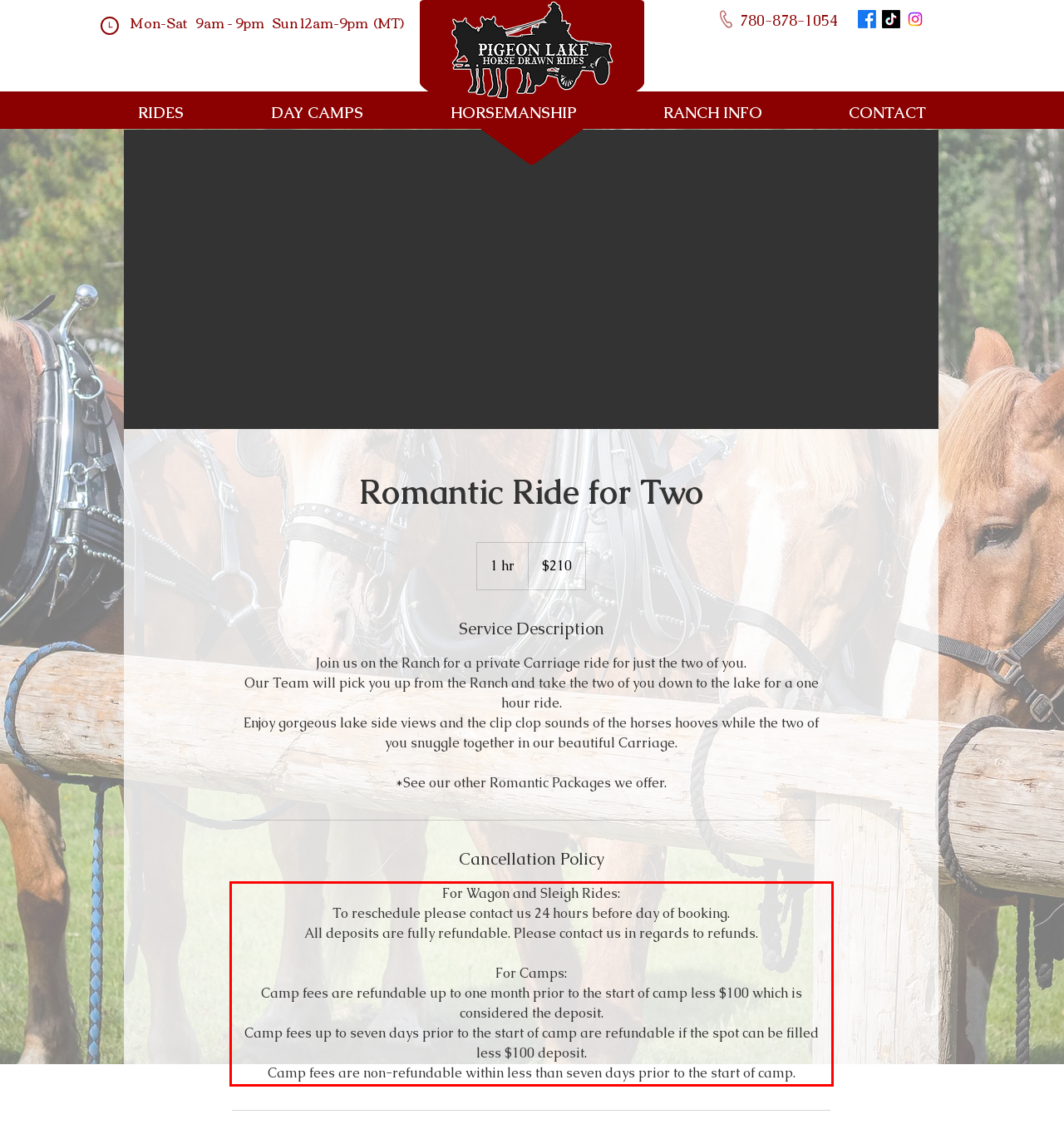Analyze the screenshot of the webpage and extract the text from the UI element that is inside the red bounding box.

For Wagon and Sleigh Rides: To reschedule please contact us 24 hours before day of booking. All deposits are fully refundable. Please contact us in regards to refunds. For Camps: Camp fees are refundable up to one month prior to the start of camp less $100 which is considered the deposit. Camp fees up to seven days prior to the start of camp are refundable if the spot can be filled less $100 deposit. Camp fees are non-refundable within less than seven days prior to the start of camp.